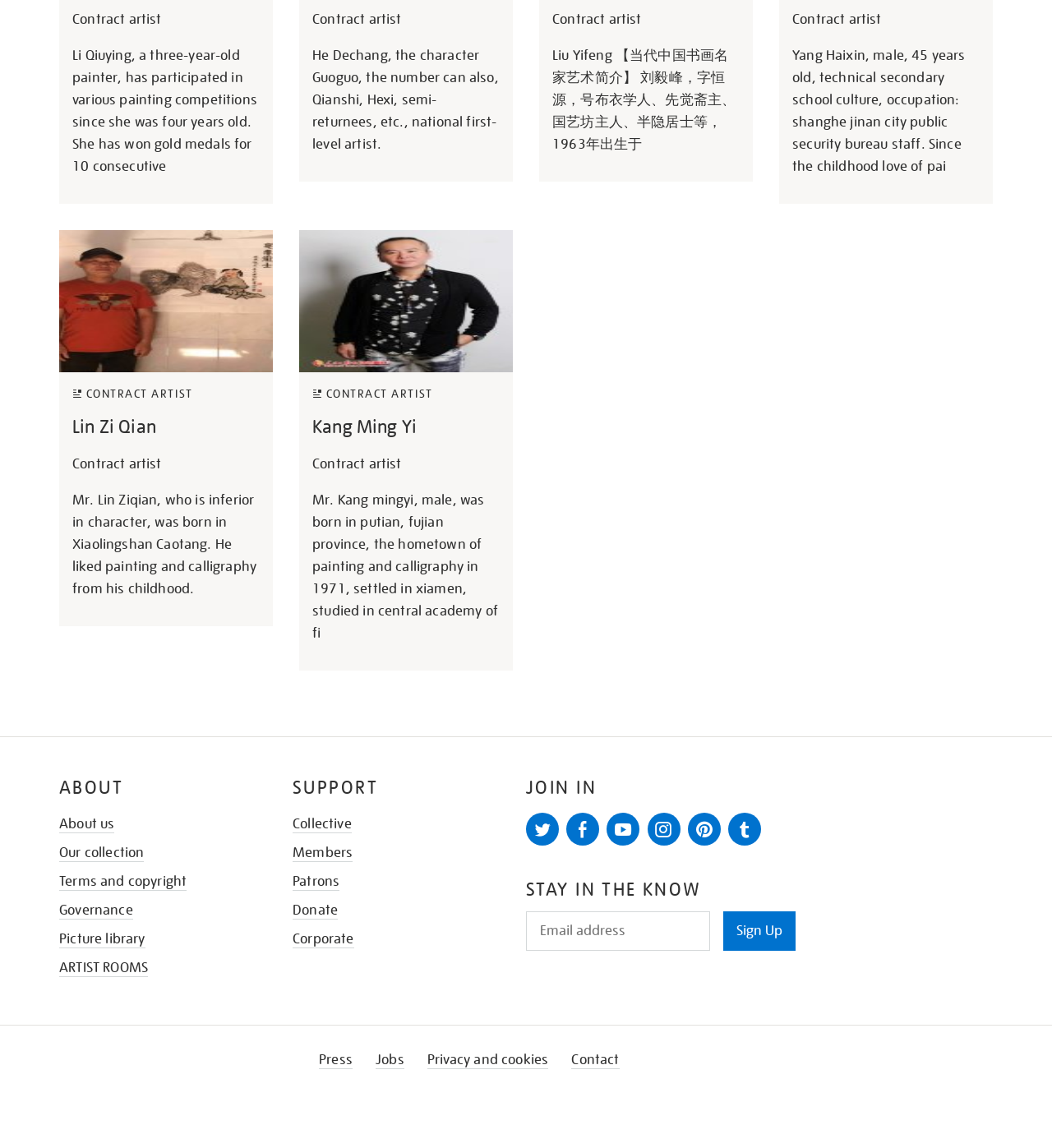Identify the bounding box coordinates for the element you need to click to achieve the following task: "Visit the 'About us' page". The coordinates must be four float values ranging from 0 to 1, formatted as [left, top, right, bottom].

[0.056, 0.71, 0.109, 0.726]